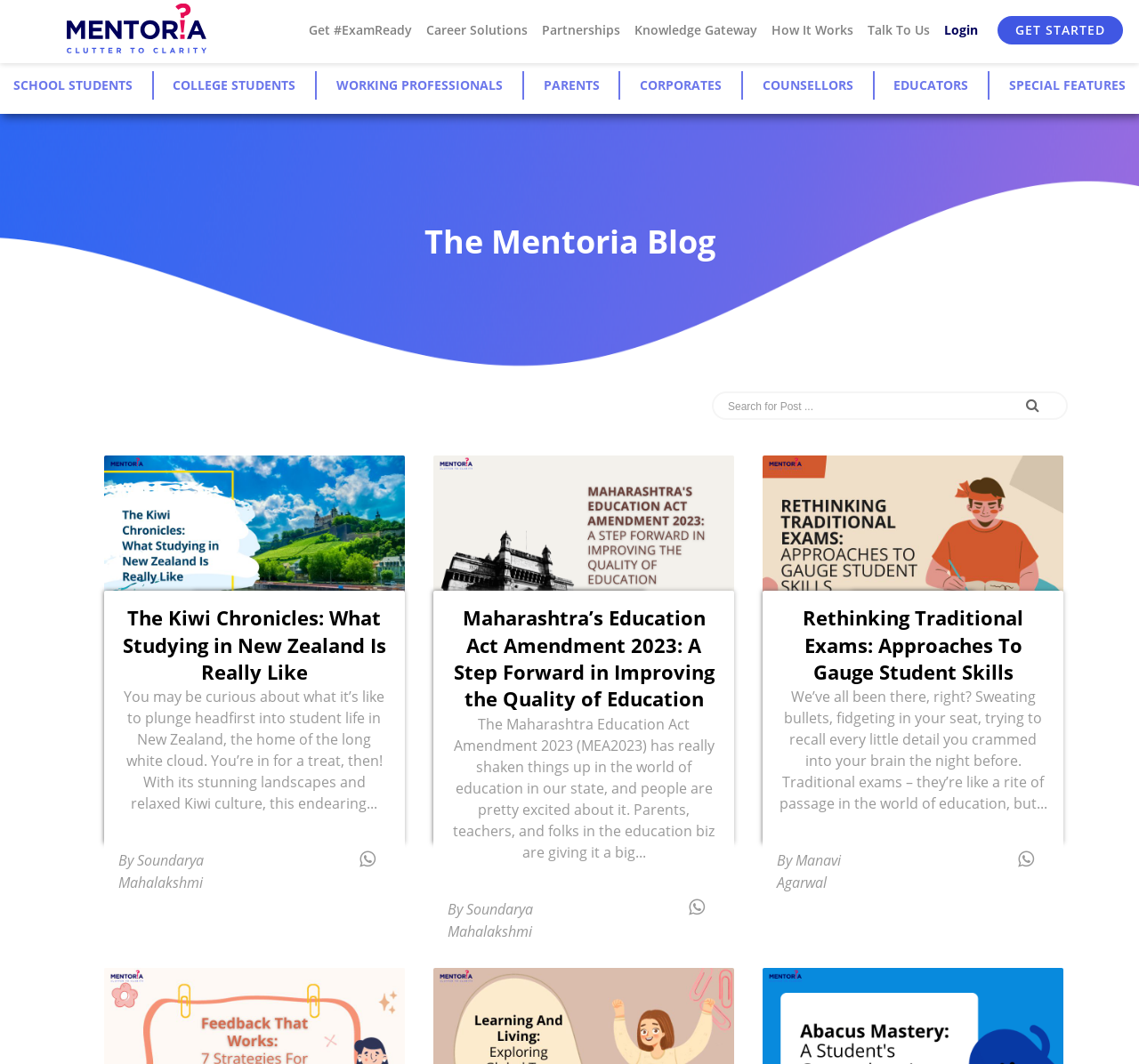Could you provide the bounding box coordinates for the portion of the screen to click to complete this instruction: "Share on Facebook"?

None